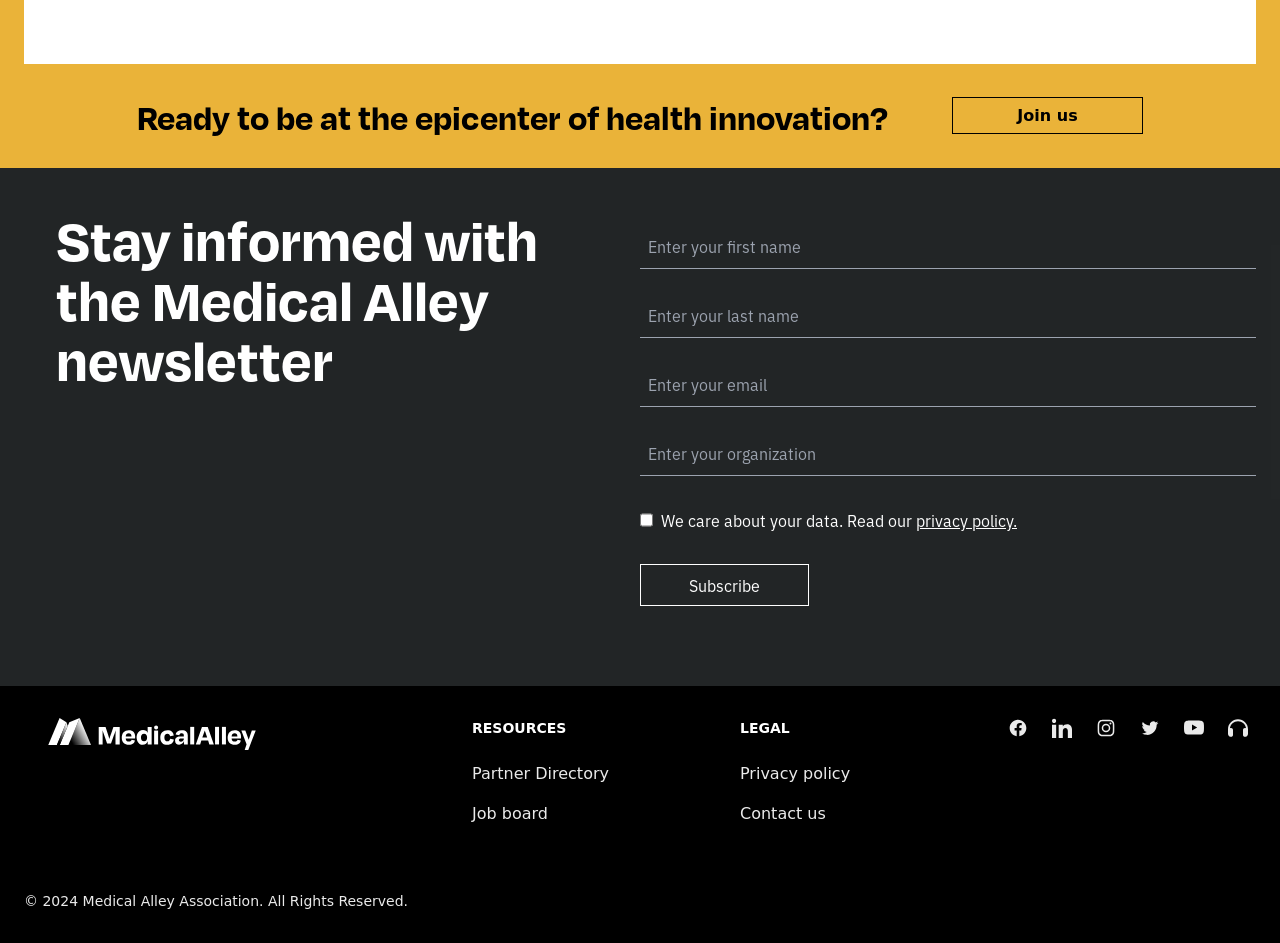Locate the bounding box coordinates of the area to click to fulfill this instruction: "Visit the Medical Alley Facebook page". The bounding box should be presented as four float numbers between 0 and 1, in the order [left, top, right, bottom].

[0.788, 0.761, 0.803, 0.876]